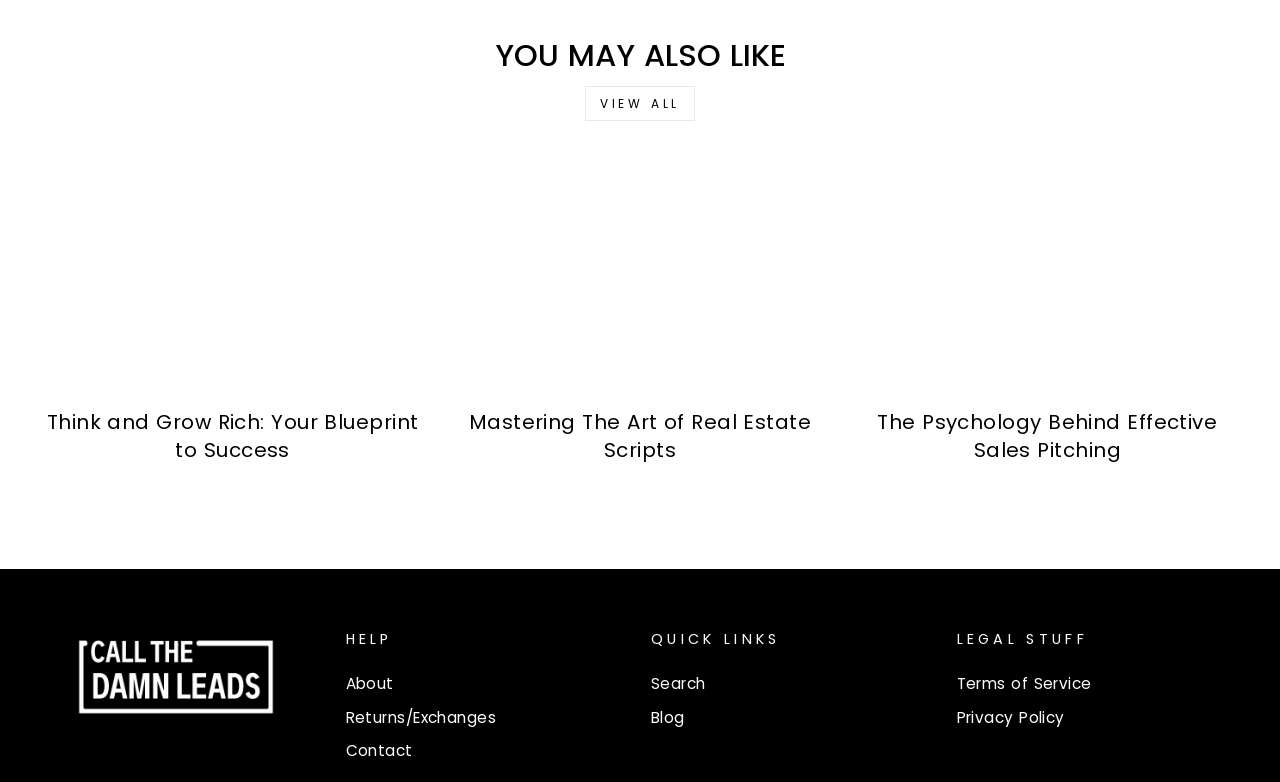How many links are there in the 'QUICK LINKS' section?
Please give a detailed and elaborate answer to the question based on the image.

The 'QUICK LINKS' section contains two links, 'Search' and 'Blog', which can be identified by their bounding box coordinates and OCR text.